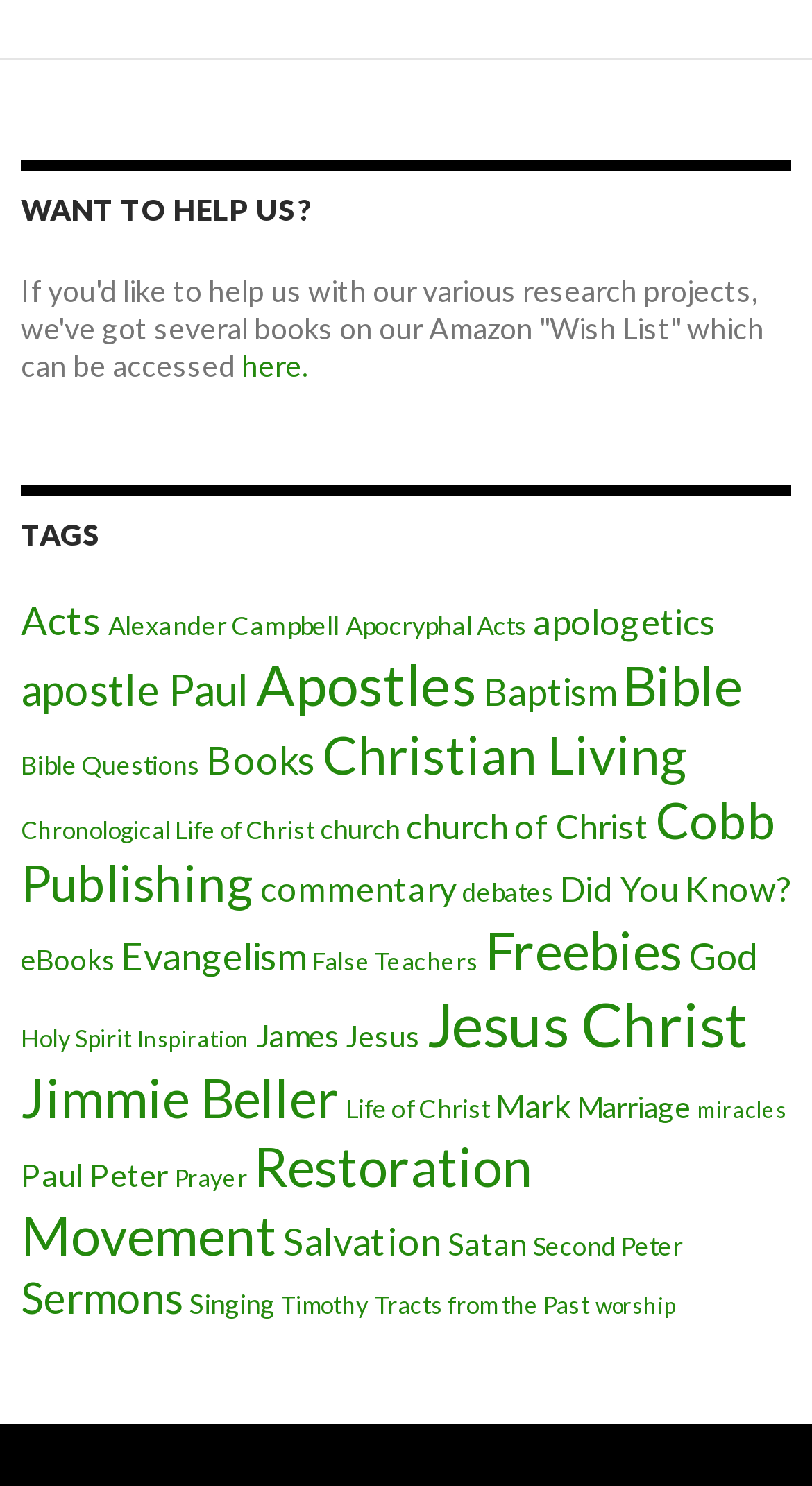Please answer the following question using a single word or phrase: What is the first tag listed?

Acts